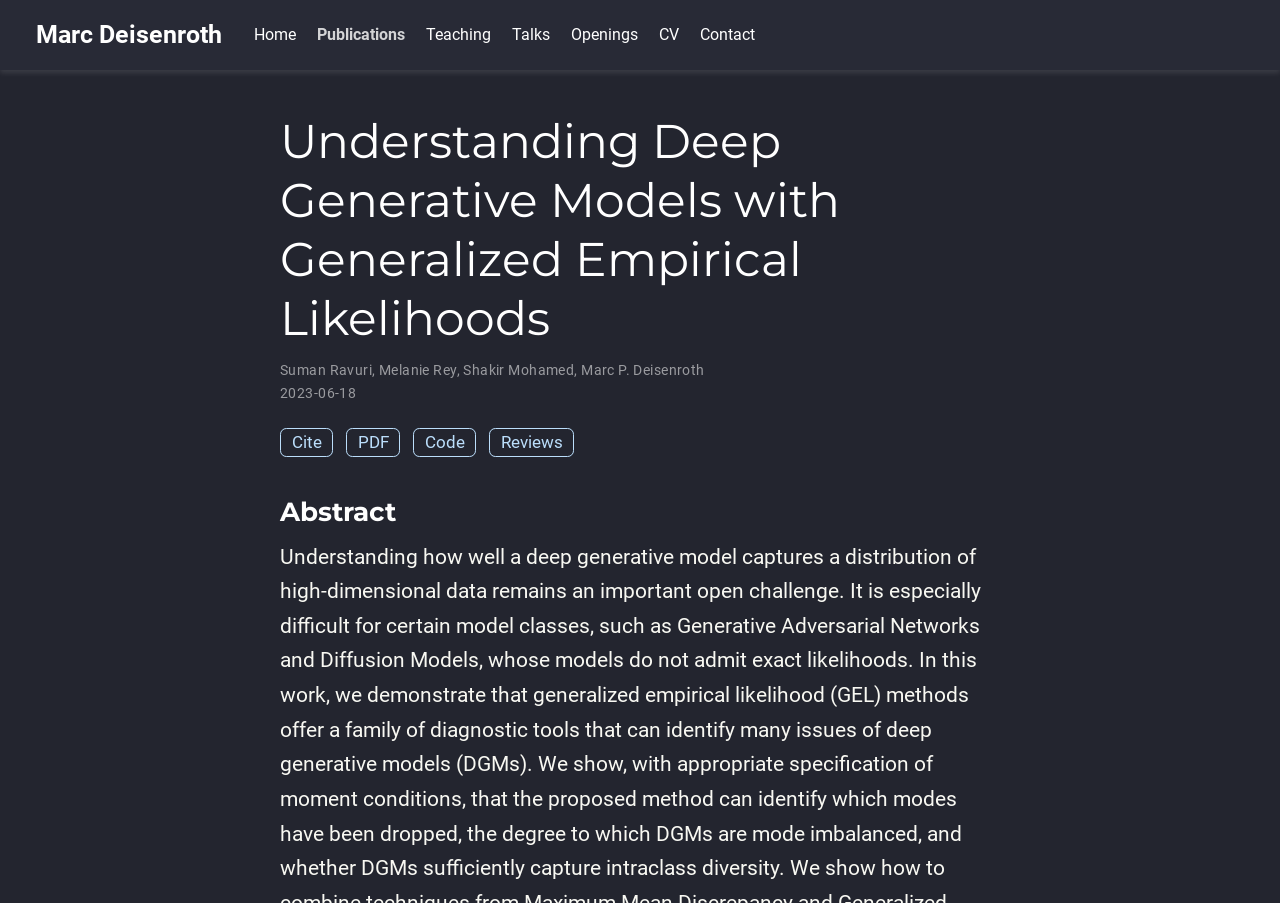Extract the bounding box coordinates of the UI element described: "Marc P. Deisenroth". Provide the coordinates in the format [left, top, right, bottom] with values ranging from 0 to 1.

[0.454, 0.401, 0.551, 0.418]